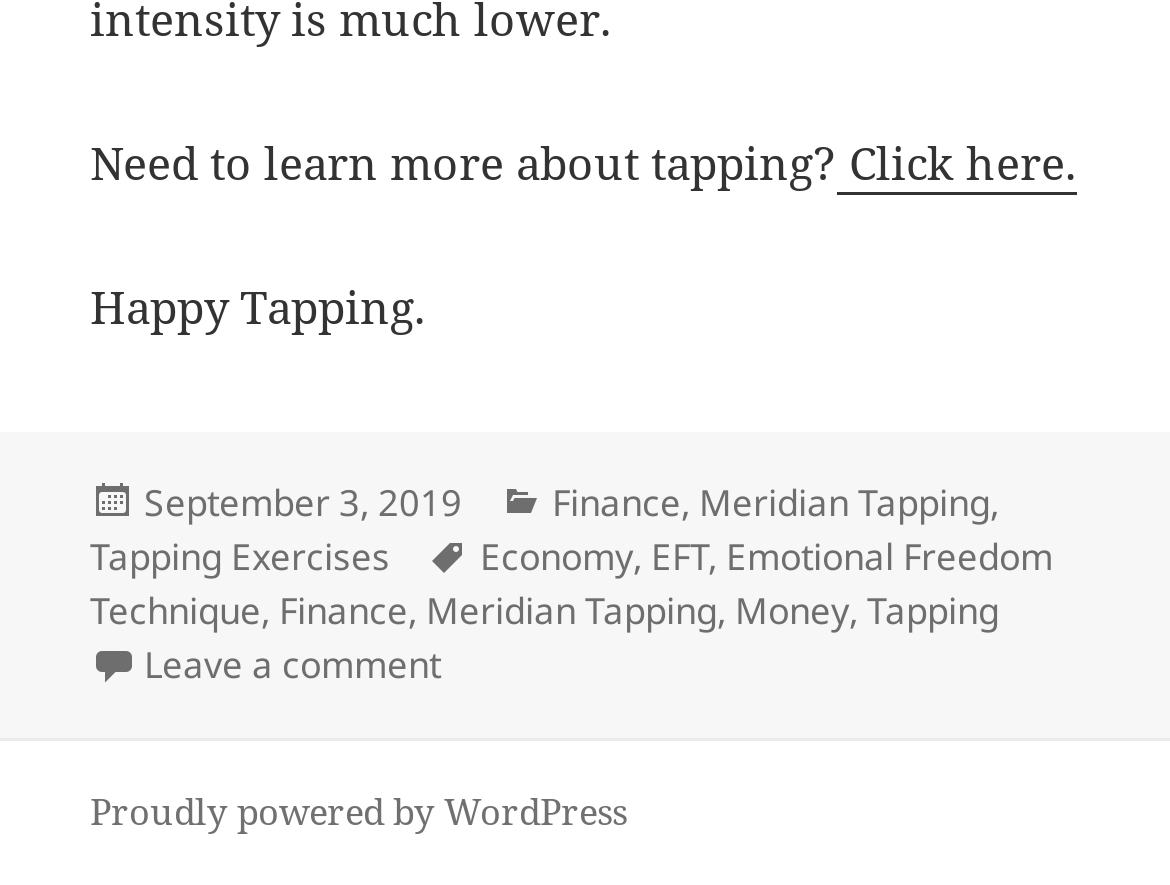Specify the bounding box coordinates of the element's area that should be clicked to execute the given instruction: "Click to learn more about tapping". The coordinates should be four float numbers between 0 and 1, i.e., [left, top, right, bottom].

[0.715, 0.149, 0.92, 0.22]